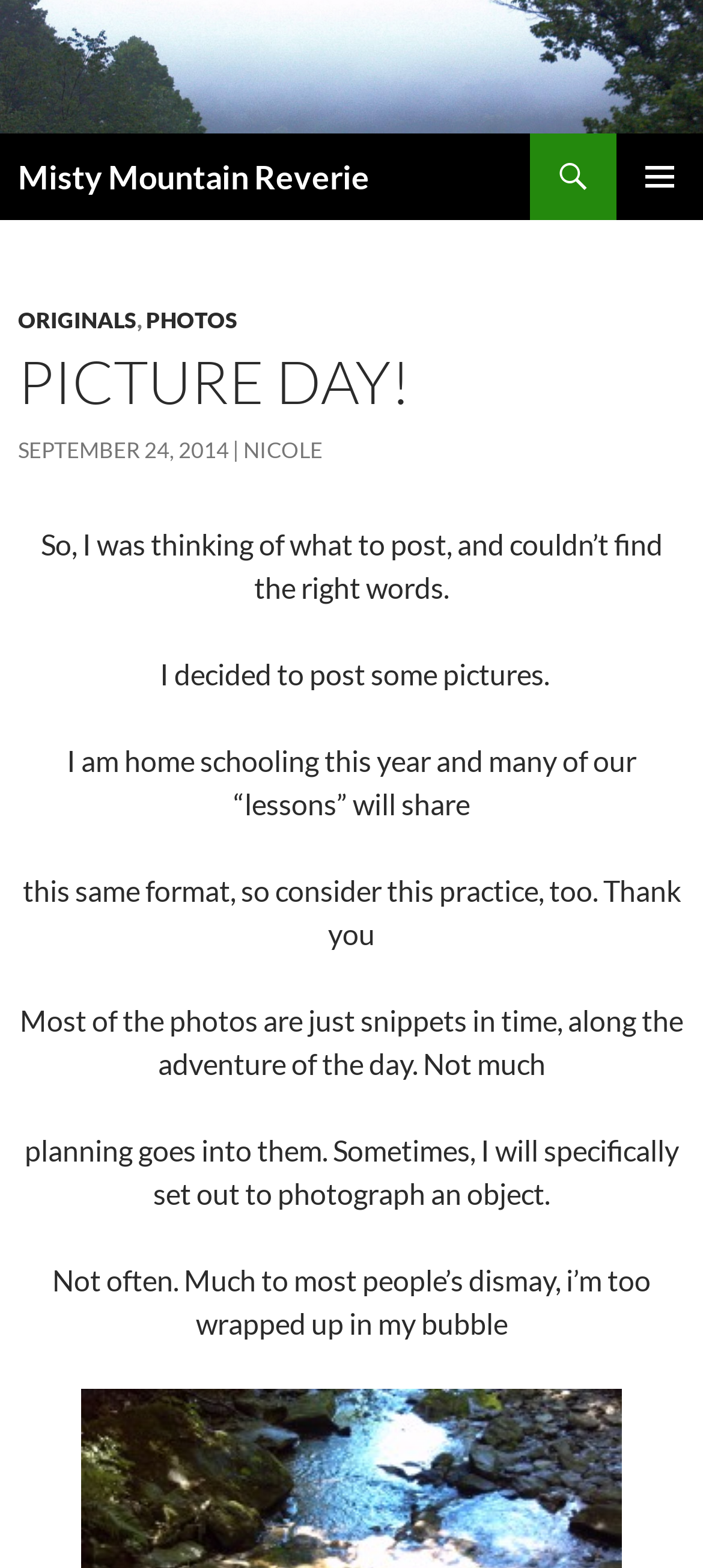Determine the bounding box coordinates for the UI element with the following description: "Primary Menu". The coordinates should be four float numbers between 0 and 1, represented as [left, top, right, bottom].

[0.877, 0.085, 1.0, 0.141]